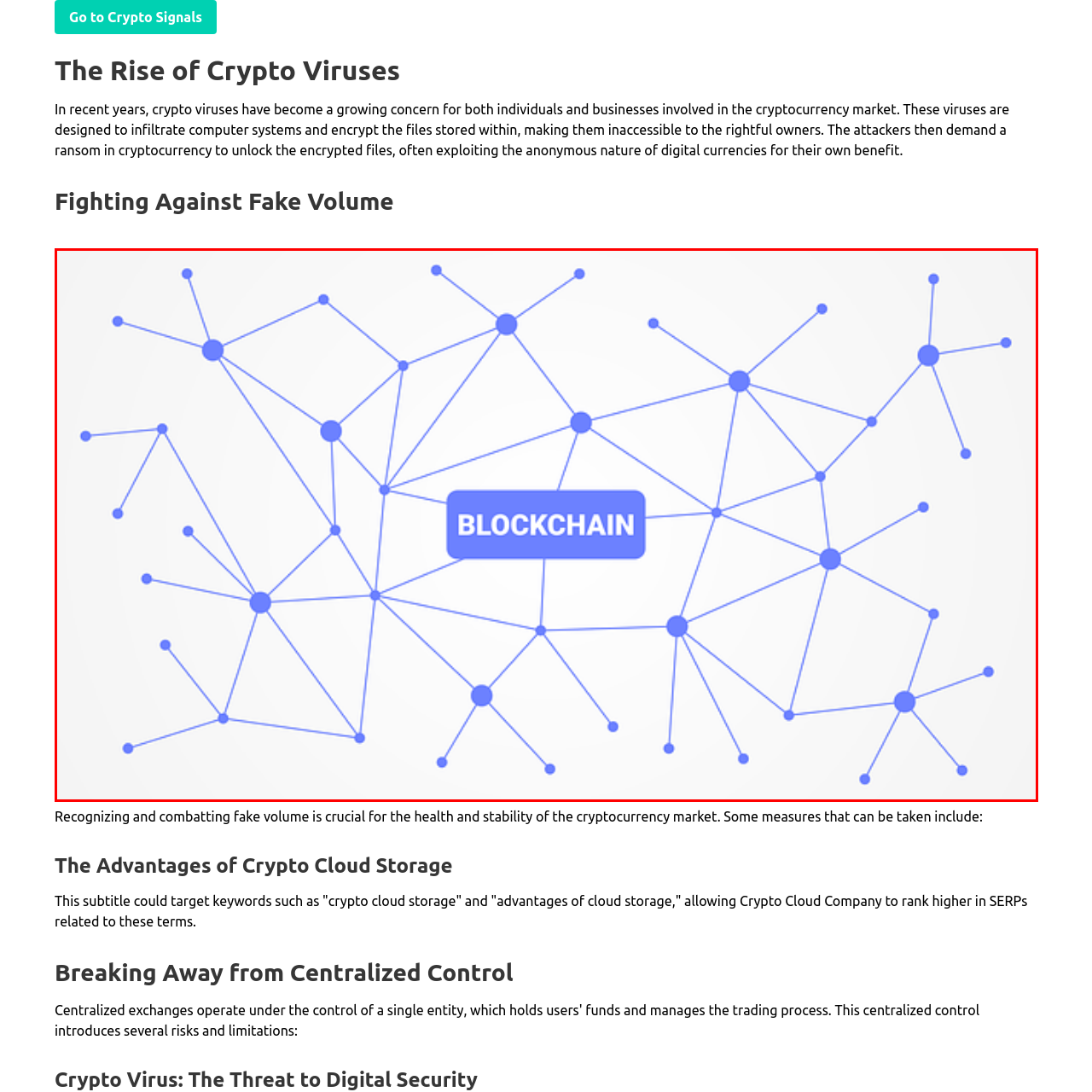Examine the image highlighted by the red boundary, What is the role of blockchain in the cryptocurrency market? Provide your answer in a single word or phrase.

Securing and verifying transactions